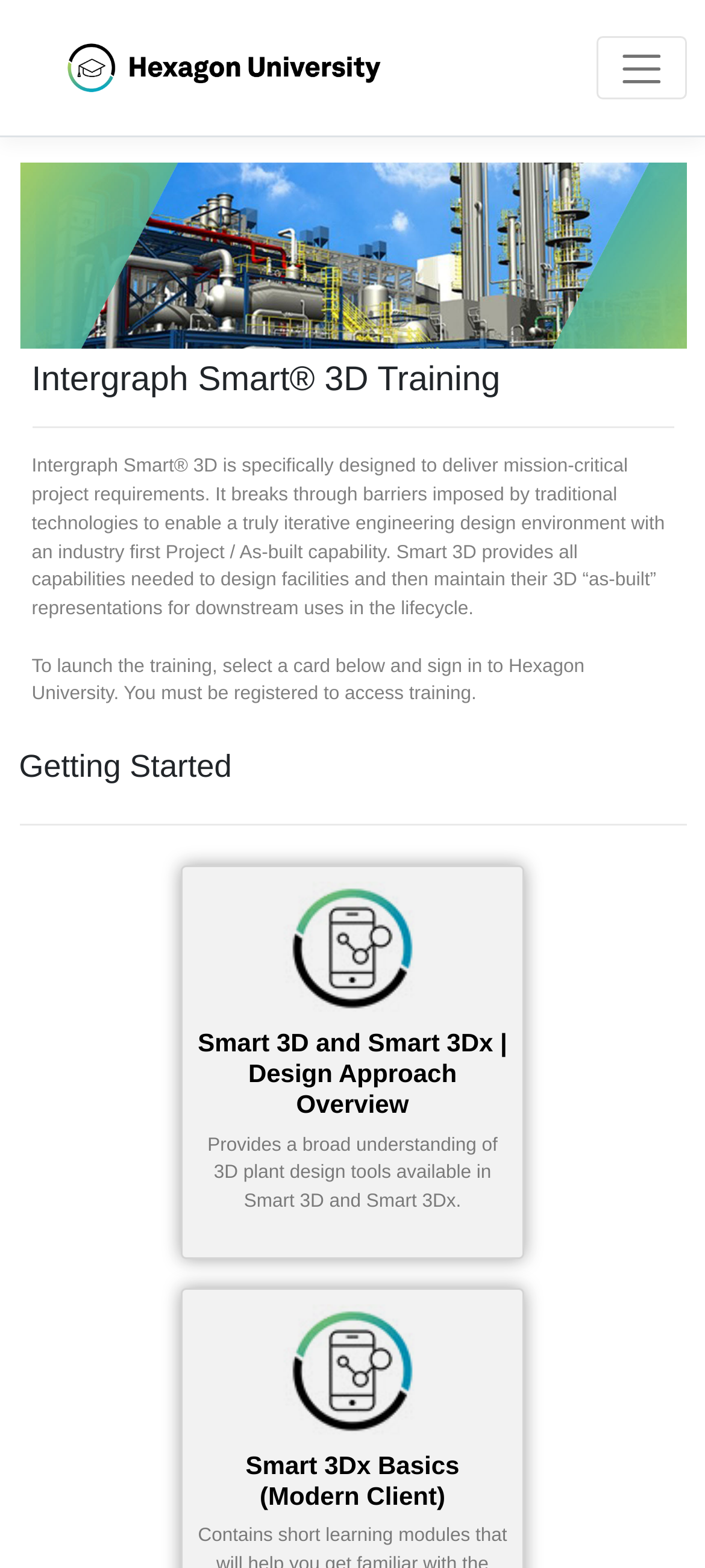Provide a brief response to the question using a single word or phrase: 
How many cards are available to launch the training?

Not specified